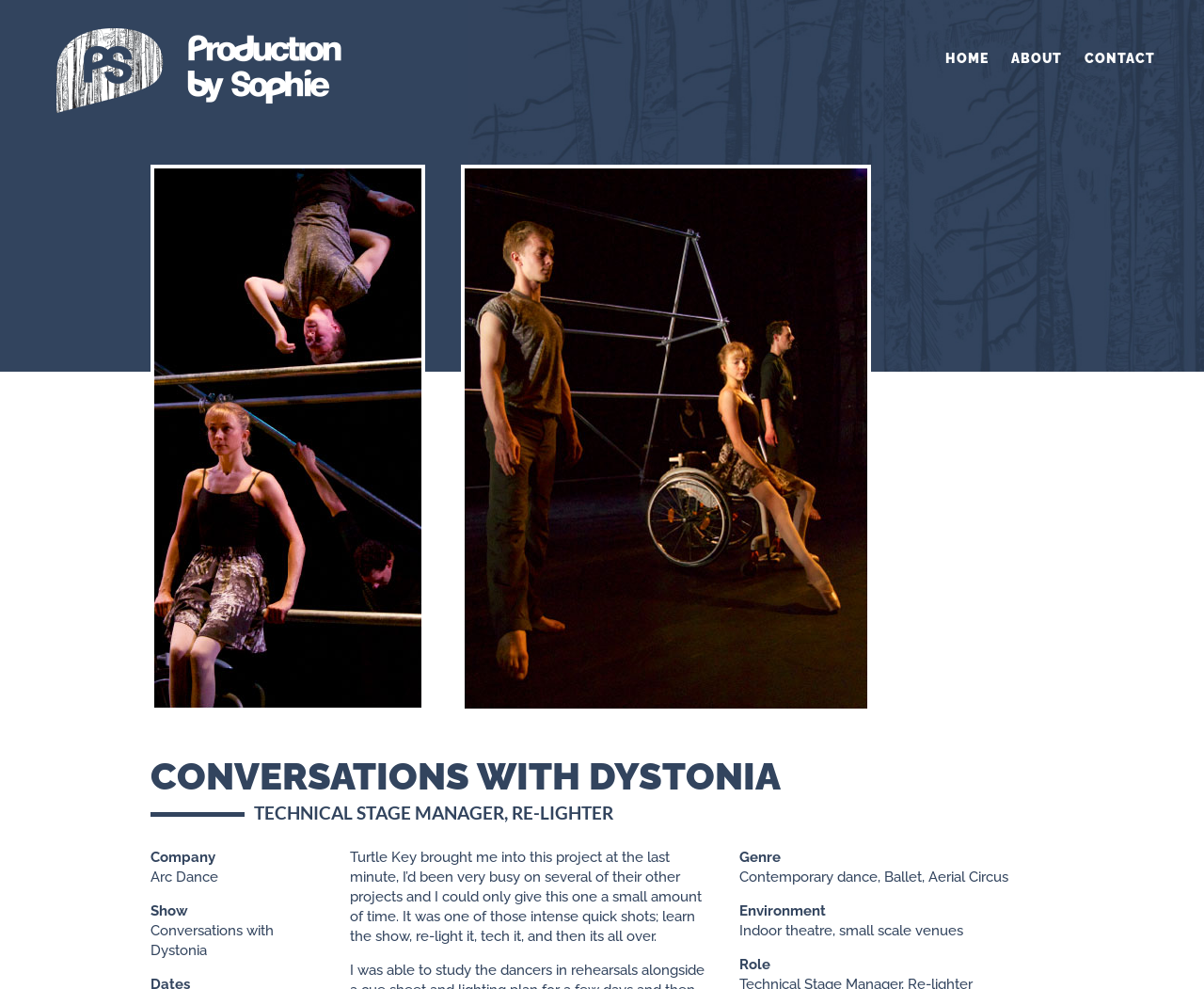Respond to the question below with a single word or phrase: What is the genre of the show?

Contemporary dance, Ballet, Aerial Circus